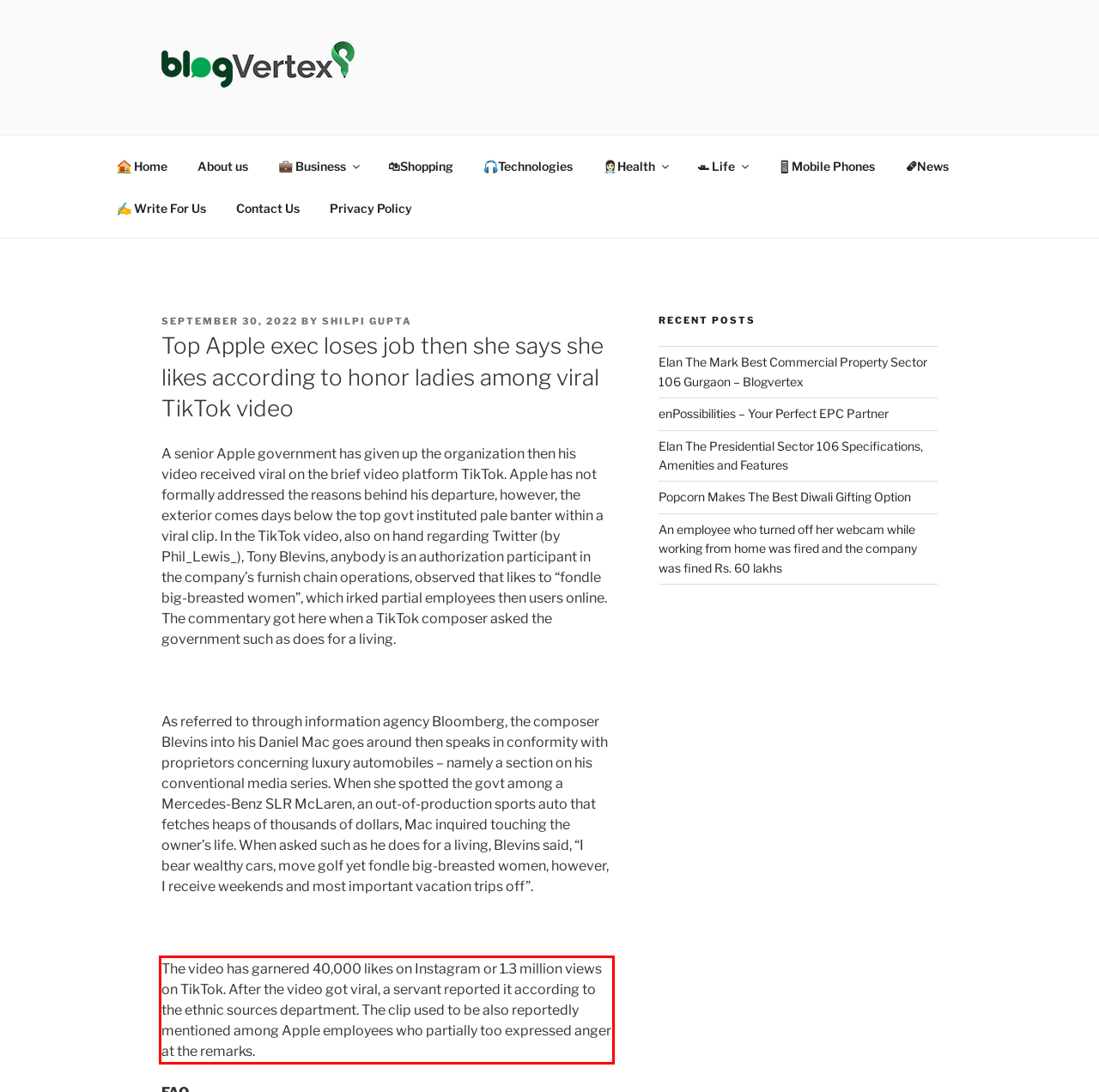In the screenshot of the webpage, find the red bounding box and perform OCR to obtain the text content restricted within this red bounding box.

The video has garnered 40,000 likes on Instagram or 1.3 million views on TikTok. After the video got viral, a servant reported it according to the ethnic sources department. The clip used to be also reportedly mentioned among Apple employees who partially too expressed anger at the remarks.